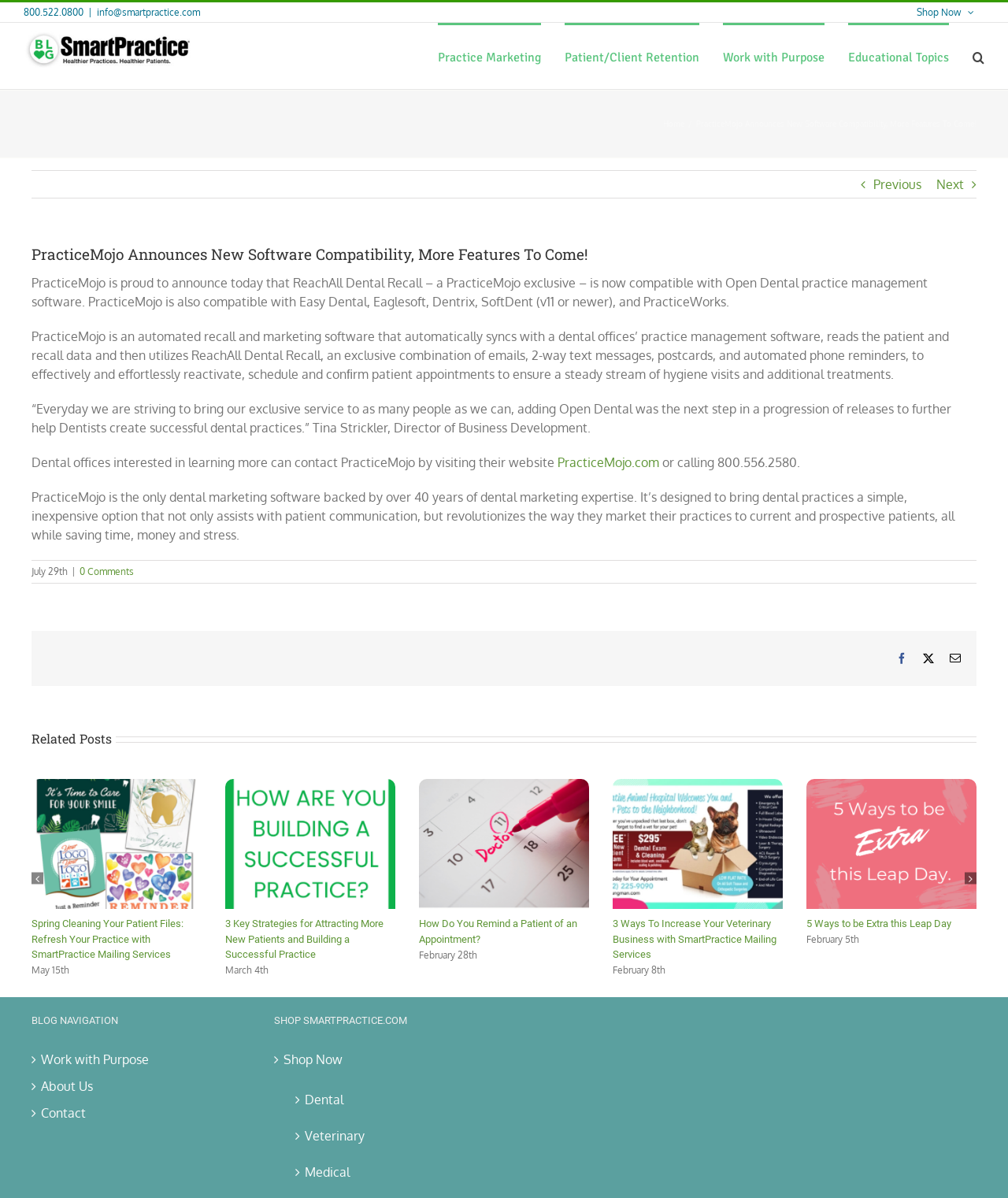What is the name of the software mentioned in the article?
Kindly give a detailed and elaborate answer to the question.

I found the name of the software mentioned in the article by reading the static text element with the bounding box coordinates [0.691, 0.099, 0.969, 0.107] which is the title of the article.